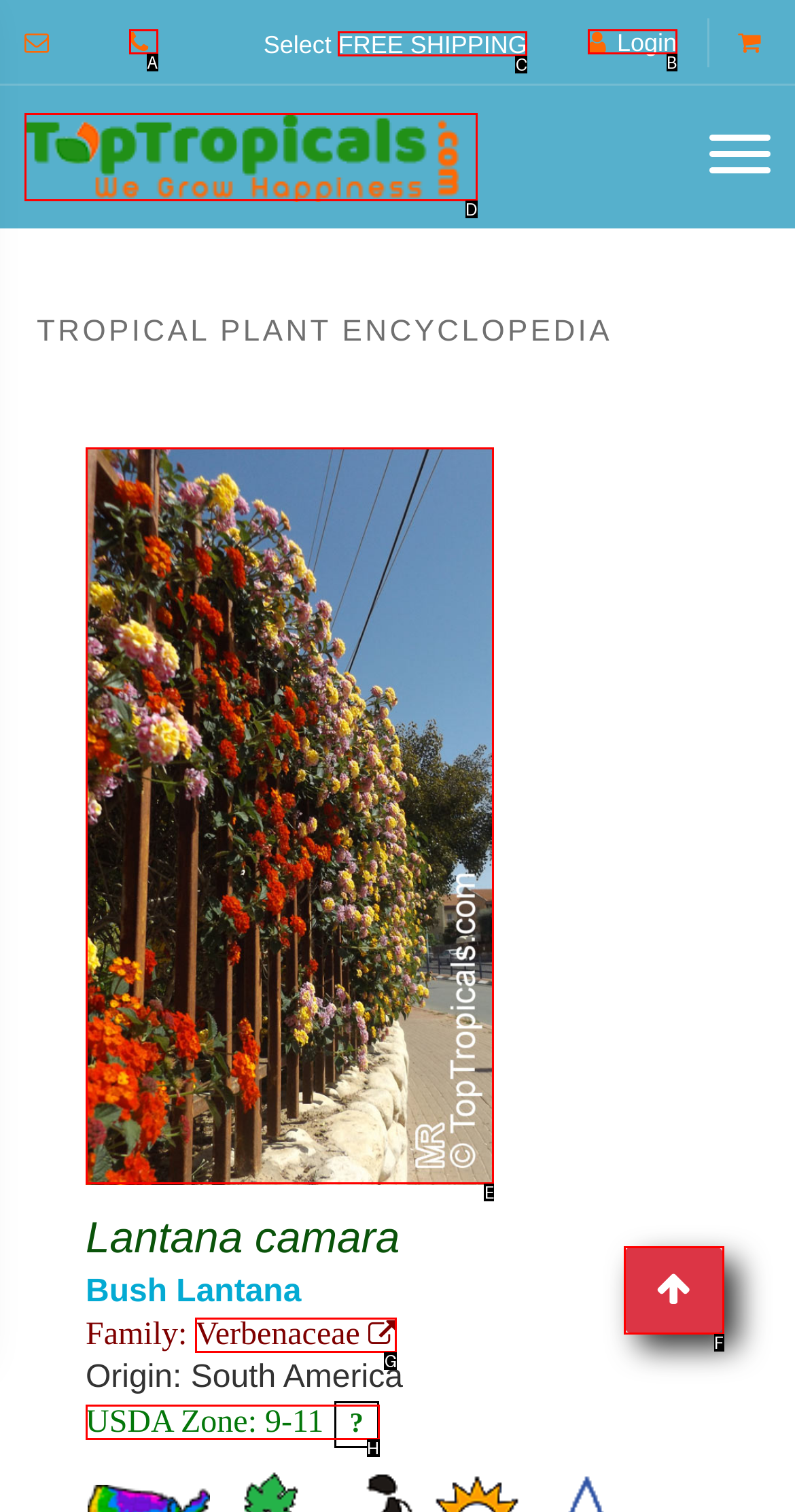For the task: View the plant details of Lantana camara, tell me the letter of the option you should click. Answer with the letter alone.

E